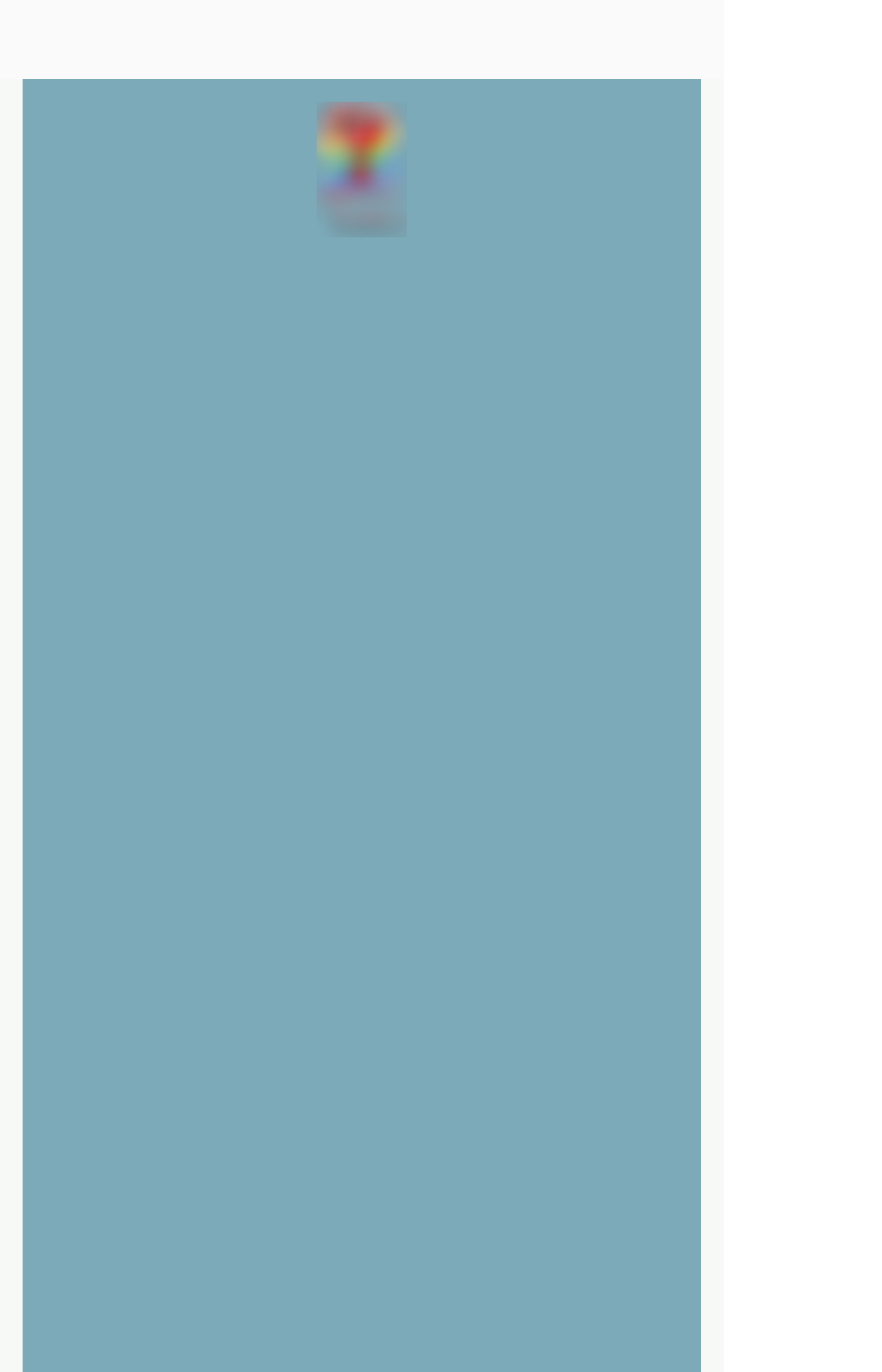Respond with a single word or short phrase to the following question: 
What is the website platform used to create the church's website?

Wix.com